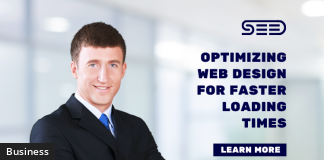Respond with a single word or short phrase to the following question: 
What is the purpose of the call-to-action button?

To invite viewers to learn more